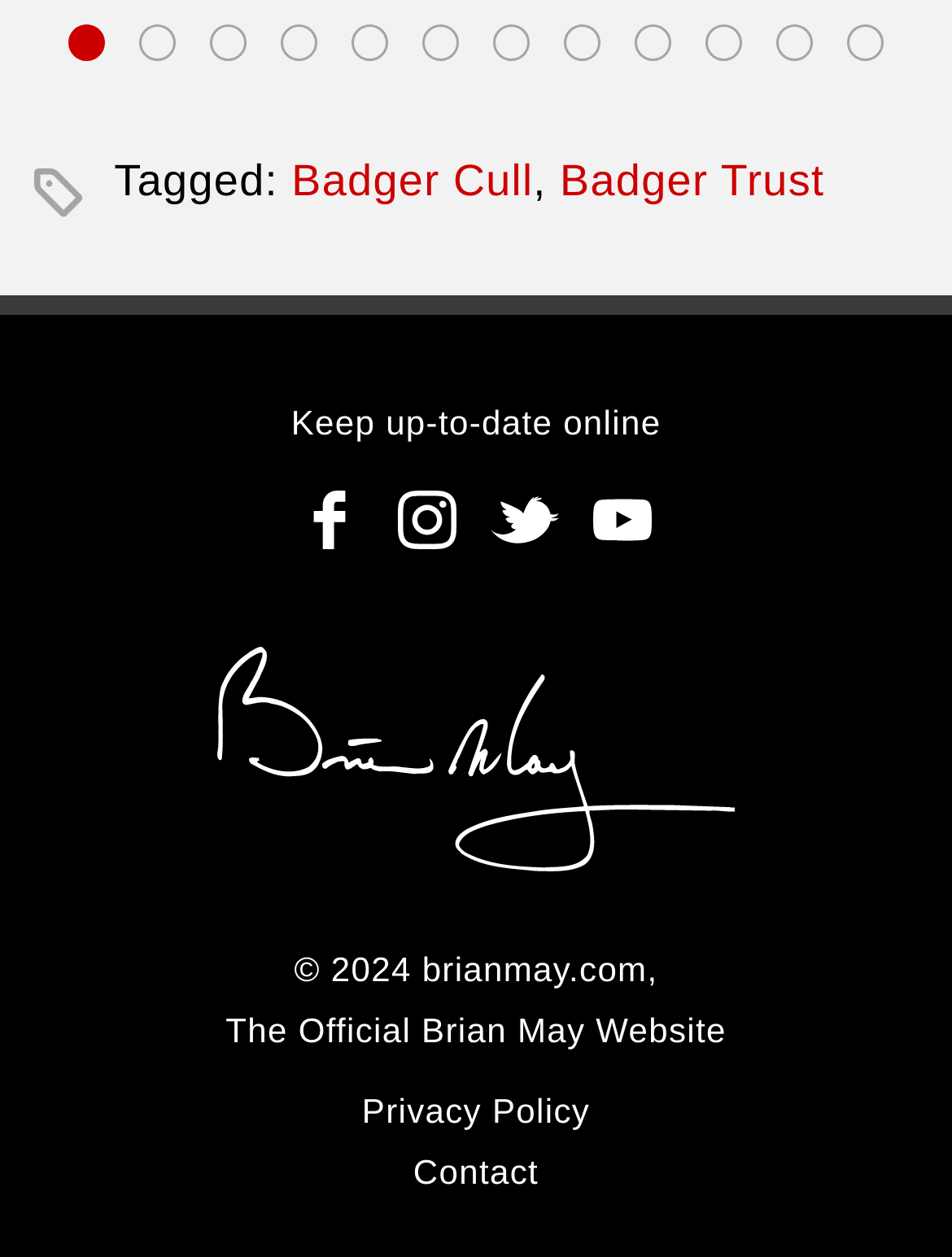Pinpoint the bounding box coordinates of the element to be clicked to execute the instruction: "Visit Badger Trust".

[0.588, 0.124, 0.866, 0.163]